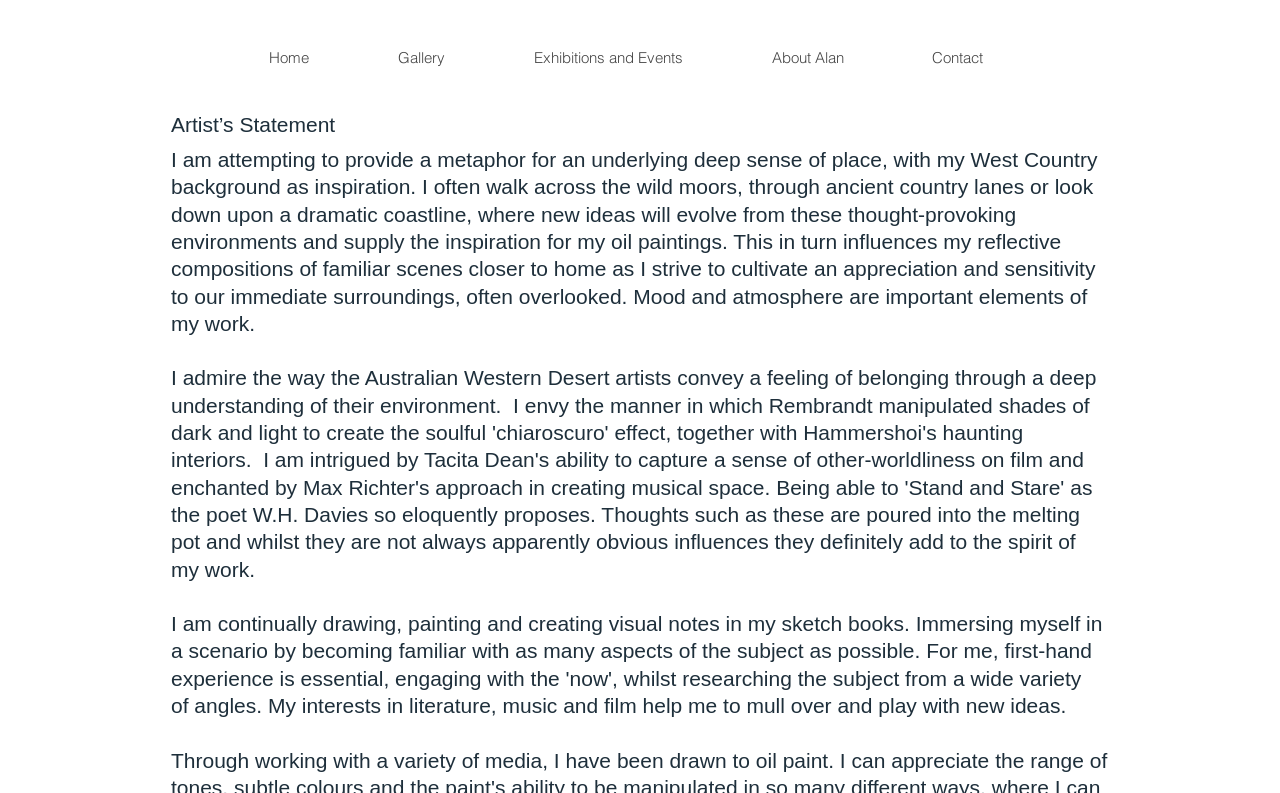What other art forms influence the artist's work?
Offer a detailed and exhaustive answer to the question.

The answer can be found in the artist's statement, where it is mentioned that the artist's interests in literature, music, and film help them to mull over and play with new ideas.